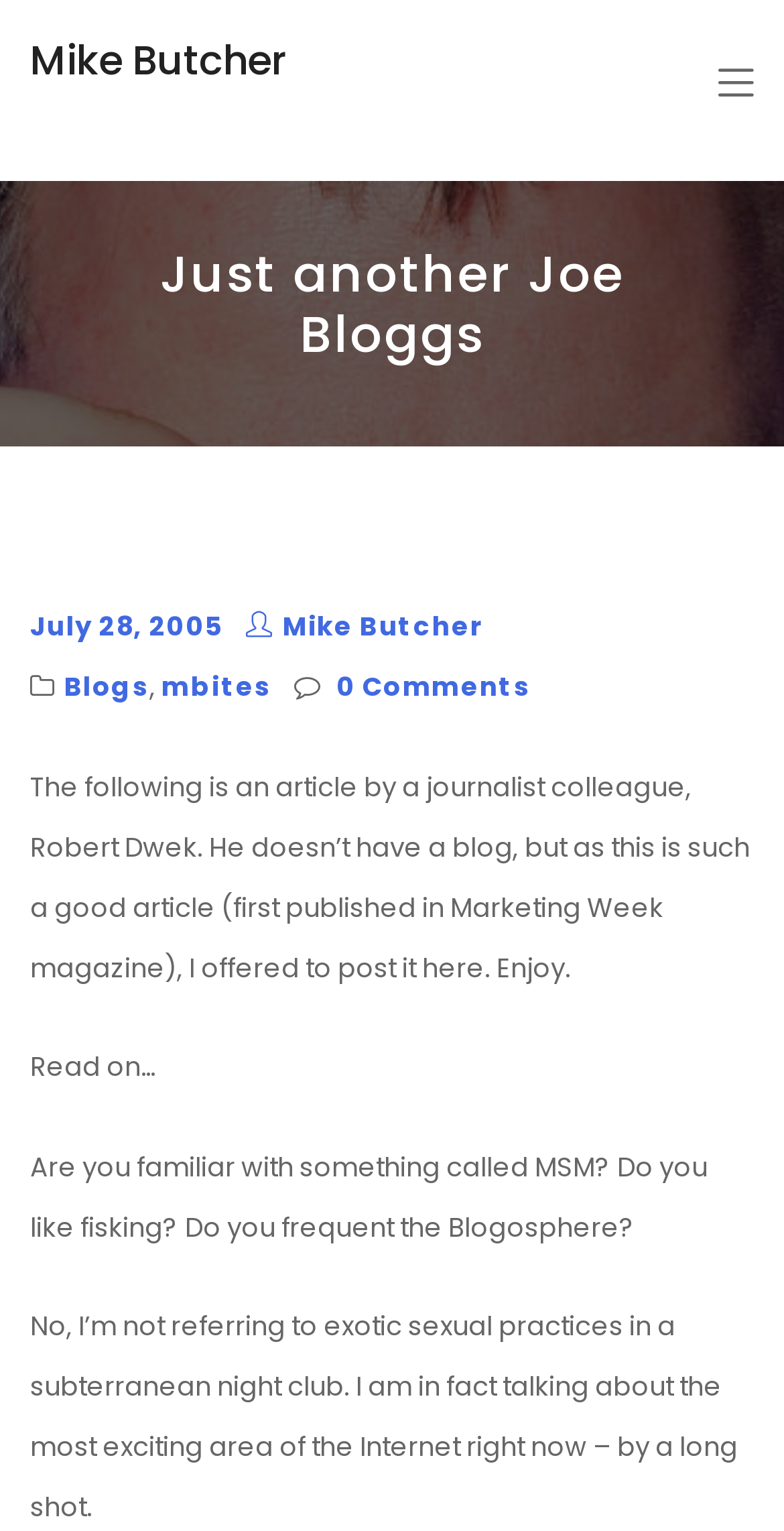Provide a one-word or brief phrase answer to the question:
What is the date of the article?

July 28, 2005